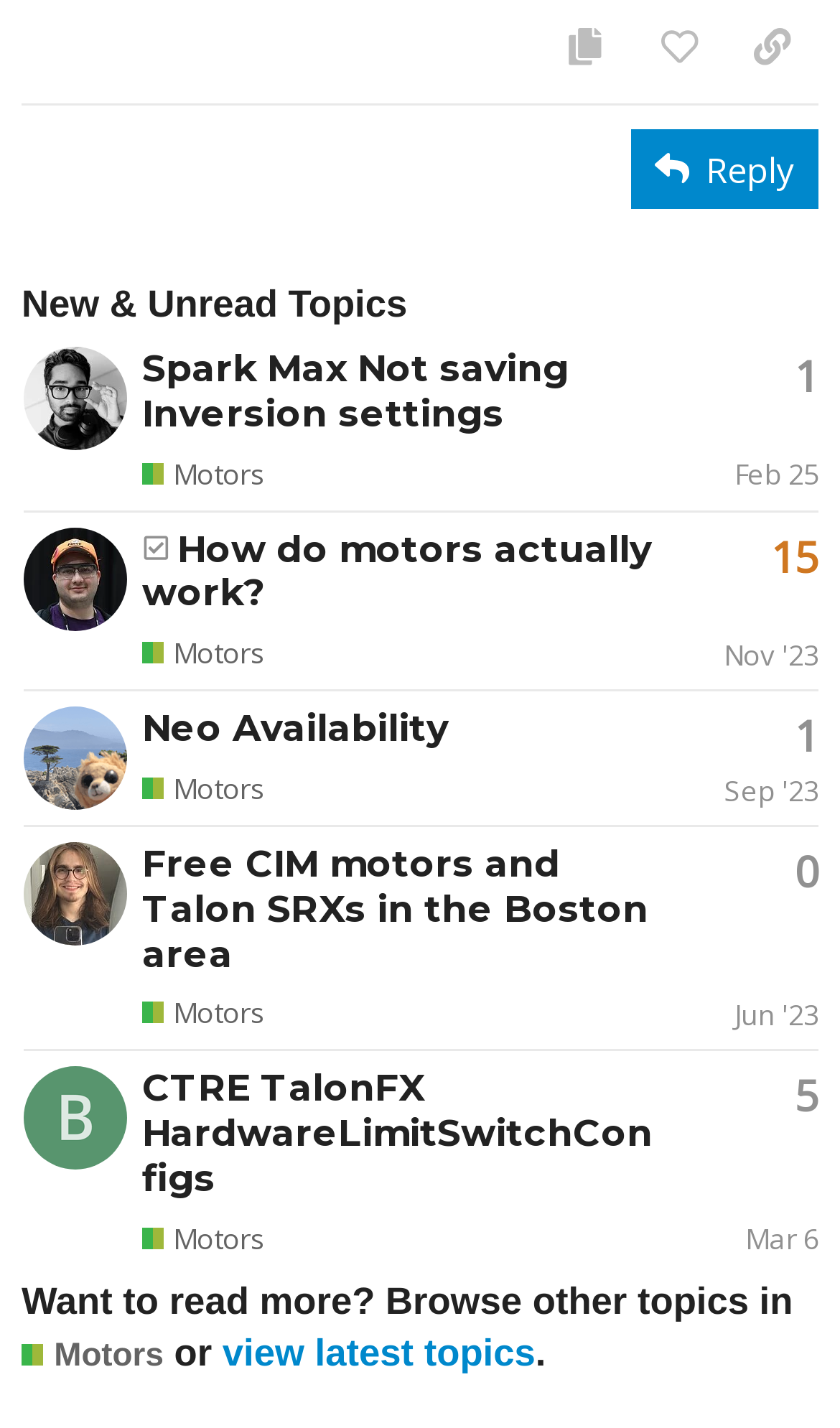Please find the bounding box coordinates of the element that must be clicked to perform the given instruction: "Browse other topics in Motors". The coordinates should be four float numbers from 0 to 1, i.e., [left, top, right, bottom].

[0.026, 0.934, 0.195, 0.966]